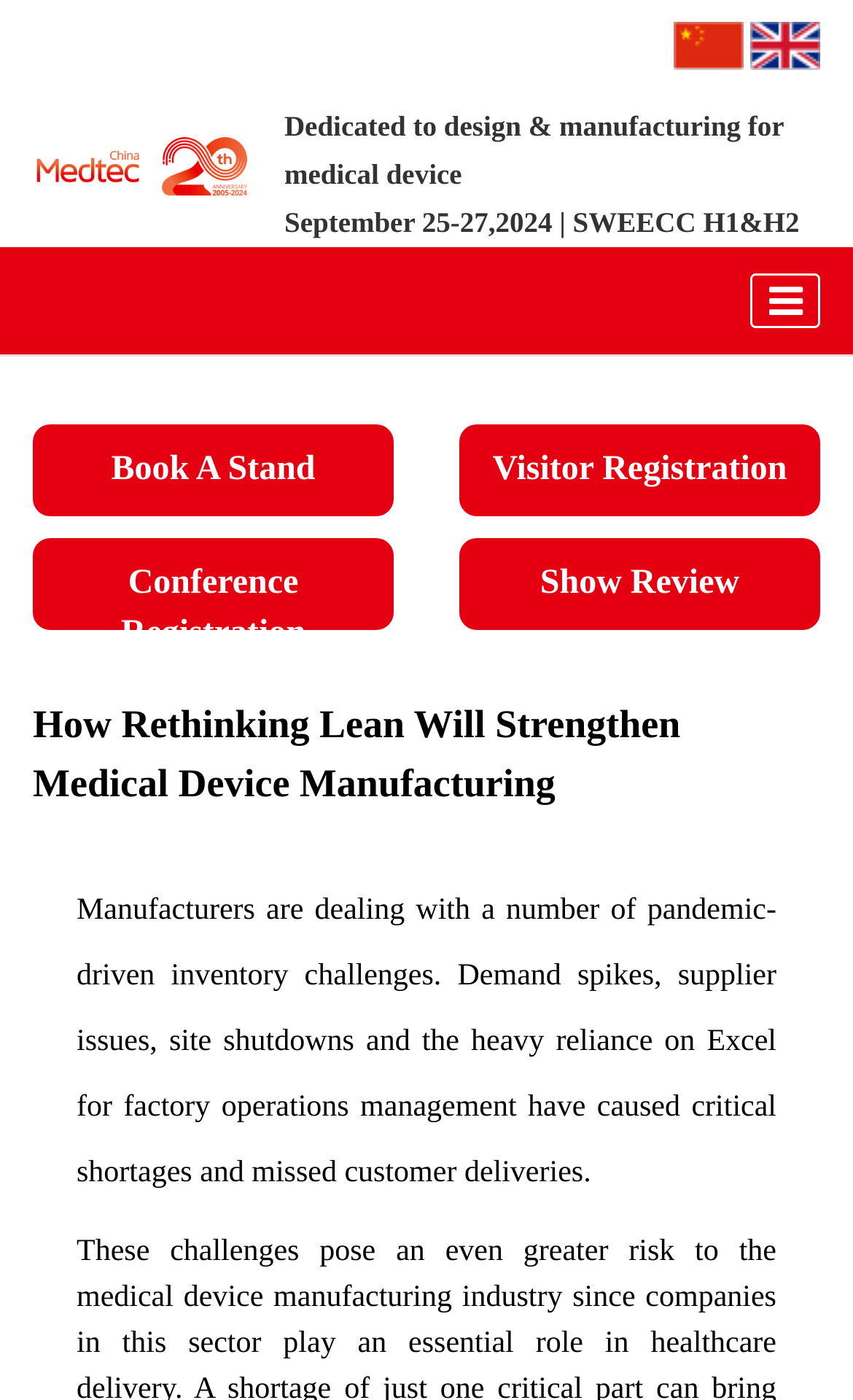Using the provided description Show Review, find the bounding box coordinates for the UI element. Provide the coordinates in (top-left x, top-left y, bottom-right x, bottom-right y) format, ensuring all values are between 0 and 1.

[0.538, 0.384, 0.962, 0.45]